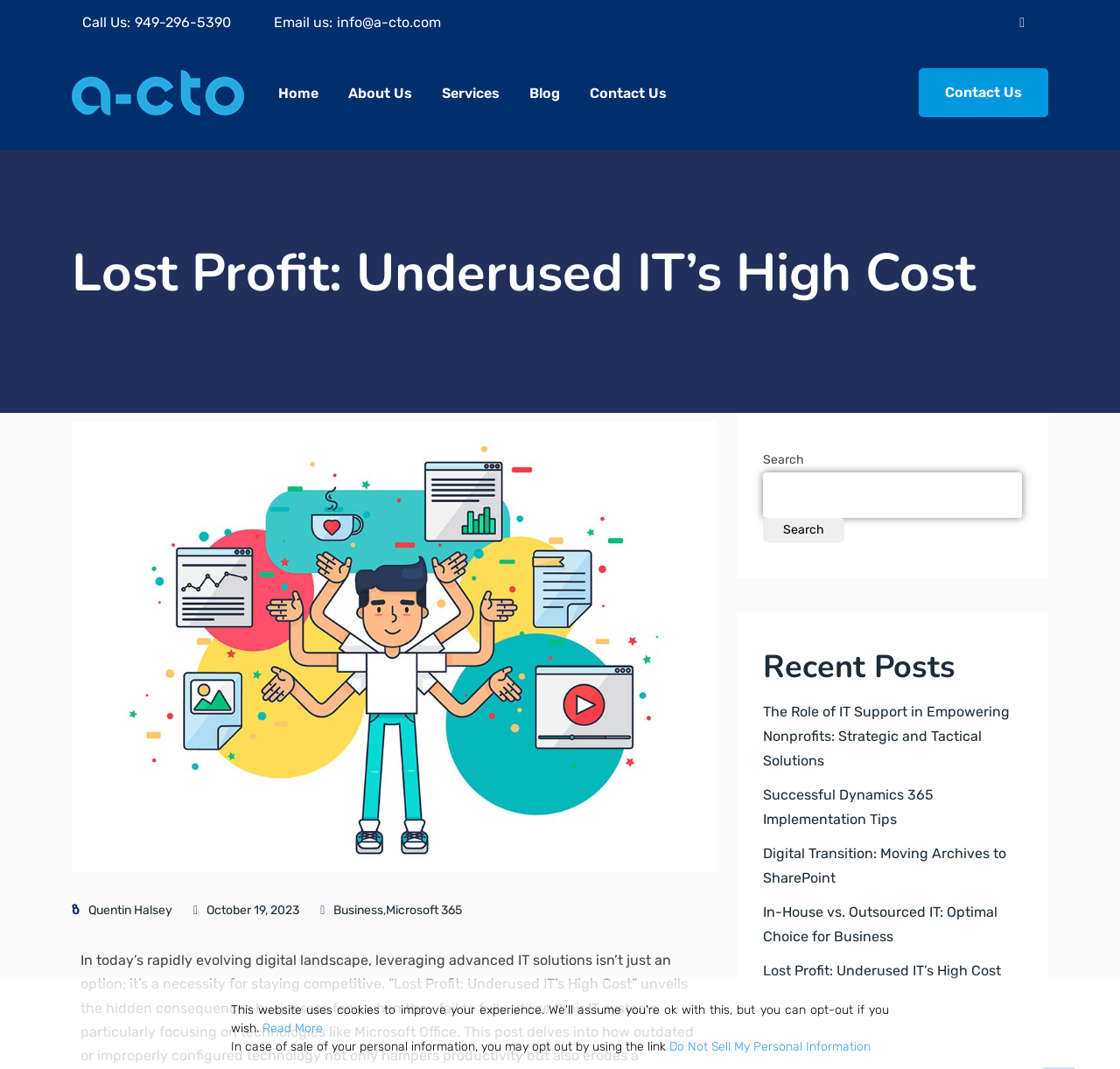Consider the image and give a detailed and elaborate answer to the question: 
What is the topic of the recent post 'Lost Profit: Underused IT’s High Cost'?

I found the topic by looking at the section 'Recent Posts' and finding the post 'Lost Profit: Underused IT’s High Cost', which has a category link 'Business'.